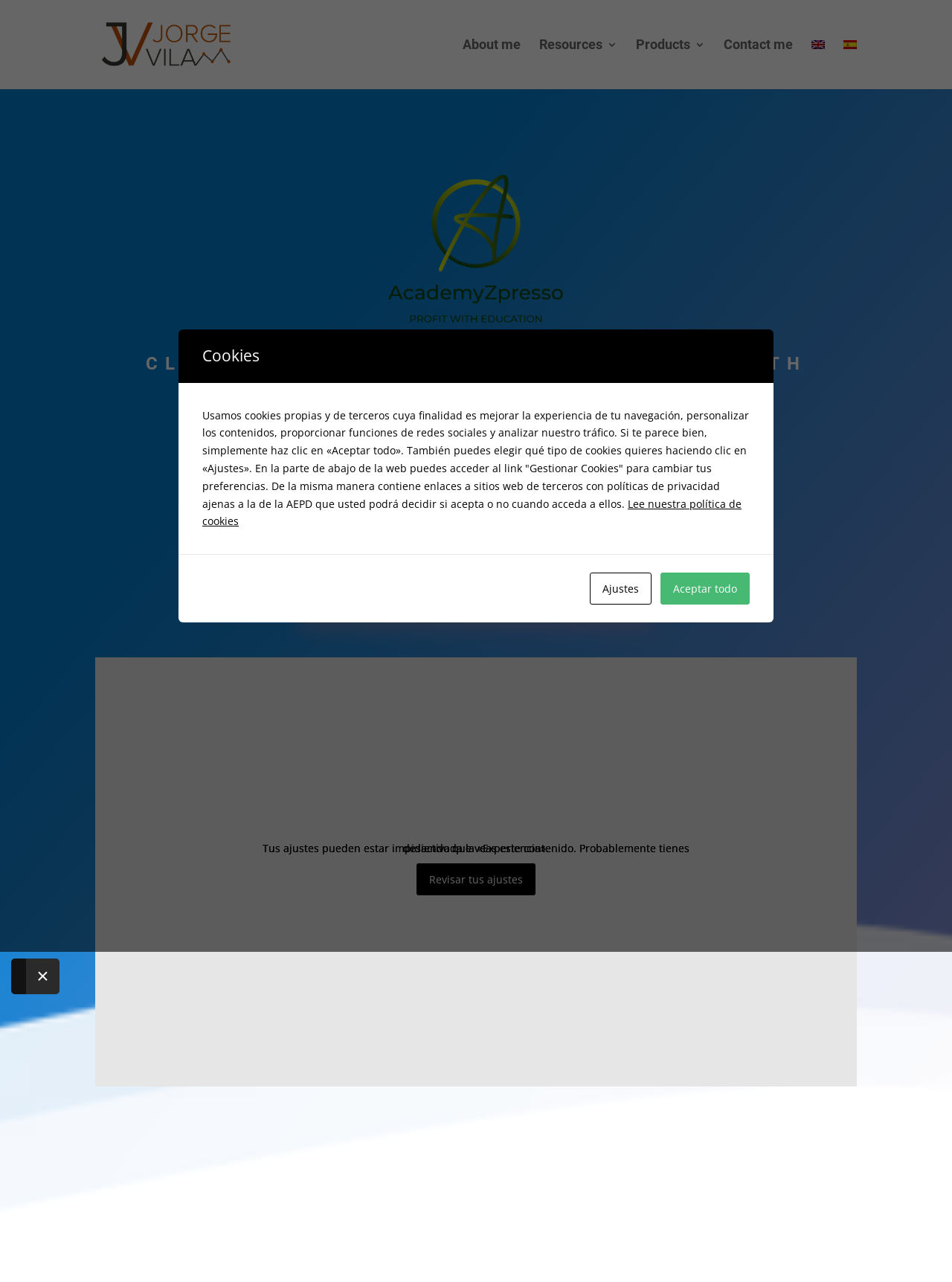Respond to the question below with a single word or phrase:
What is the name of the platform?

AcademyZPresso